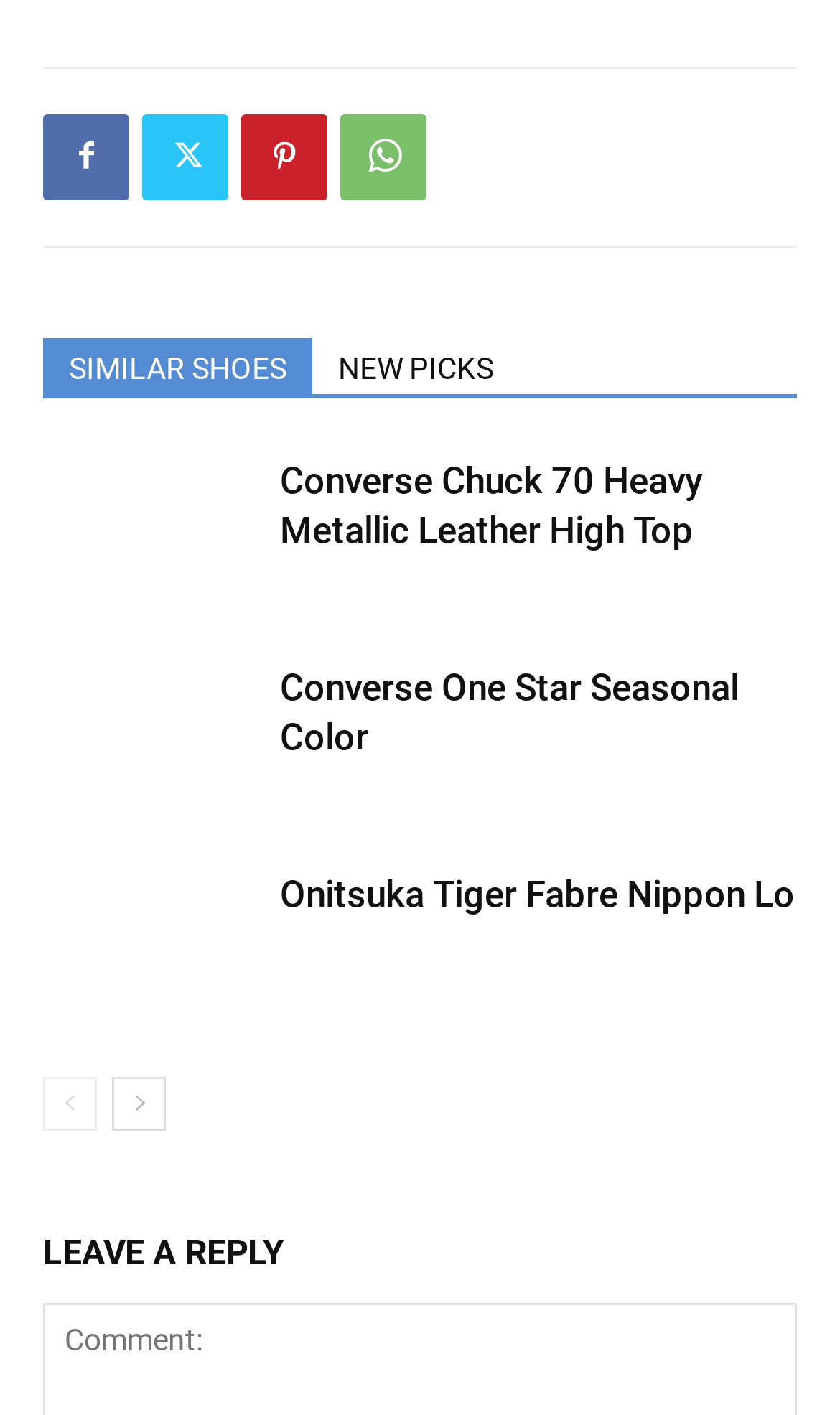Please provide a comprehensive response to the question below by analyzing the image: 
How many shoe types are listed?

There are at least three shoe types listed on the webpage, including Converse Chuck 70 Heavy Metallic Leather High Top, Converse One Star Seasonal Color, and Onitsuka Tiger Fabre Nippon Lo, as they are all listed with images and links.